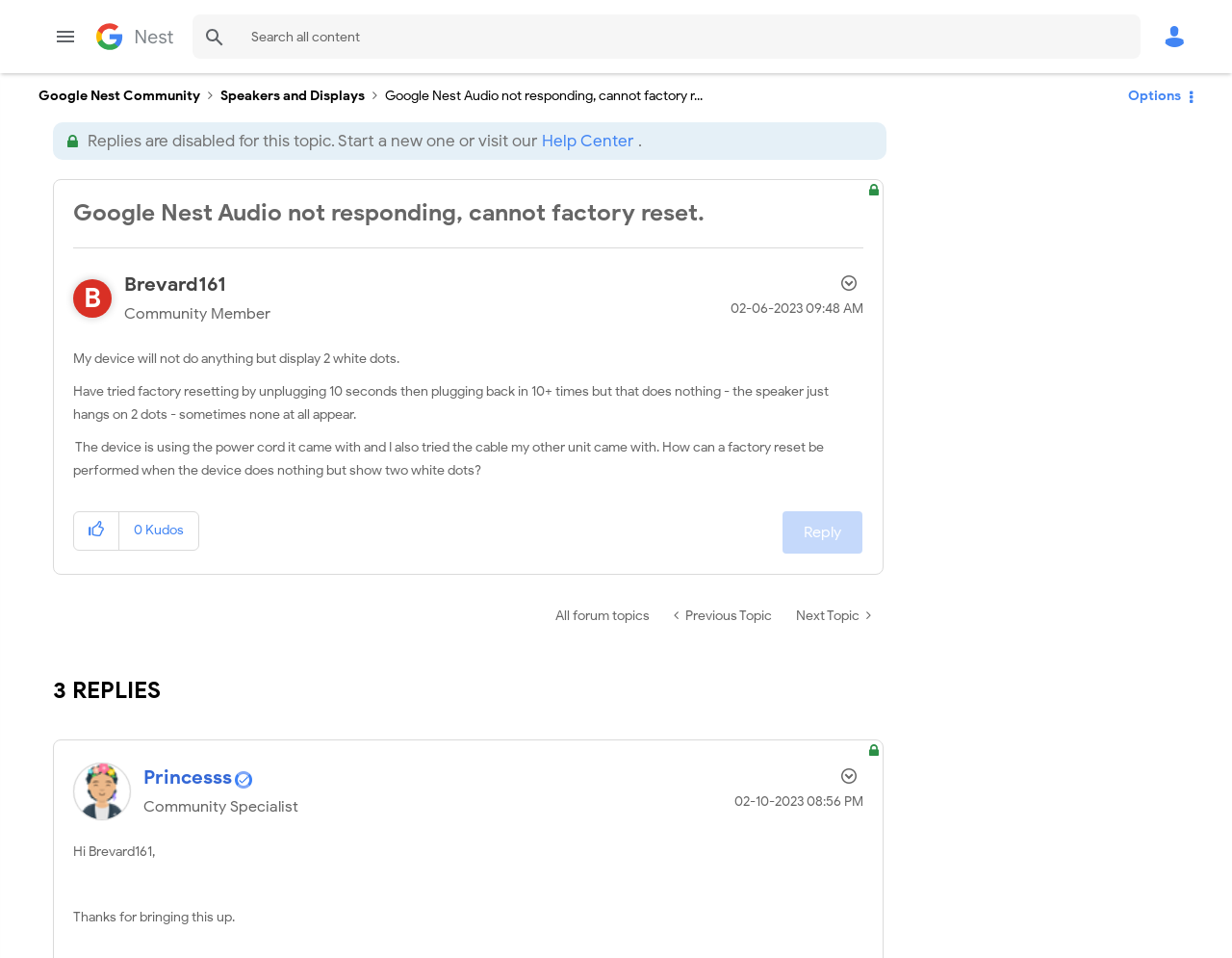Identify the bounding box coordinates of the clickable region required to complete the instruction: "Search for something". The coordinates should be given as four float numbers within the range of 0 and 1, i.e., [left, top, right, bottom].

[0.156, 0.015, 0.926, 0.061]